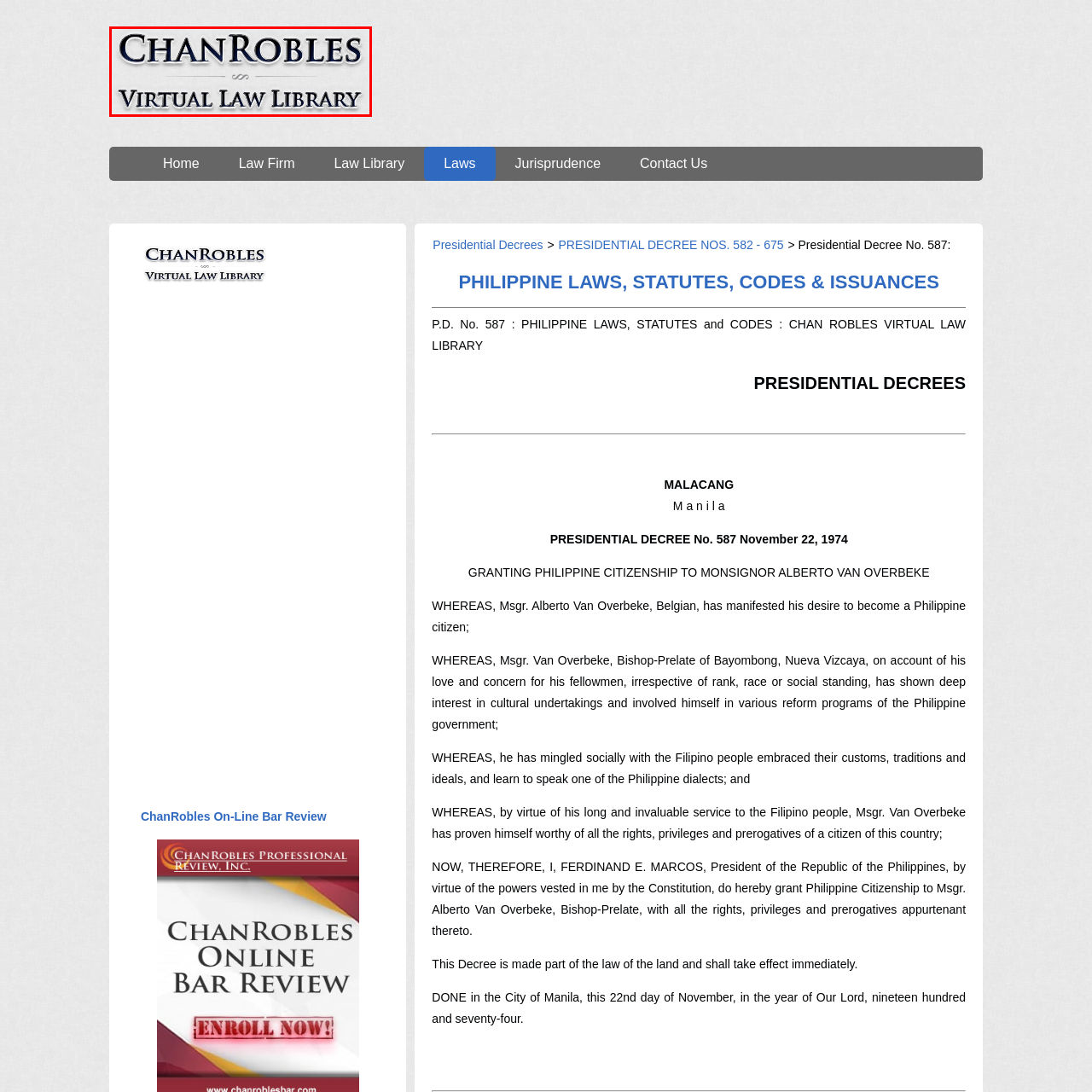What is written below the logo? Examine the image inside the red bounding box and answer concisely with one word or a short phrase.

Virtual Law Library